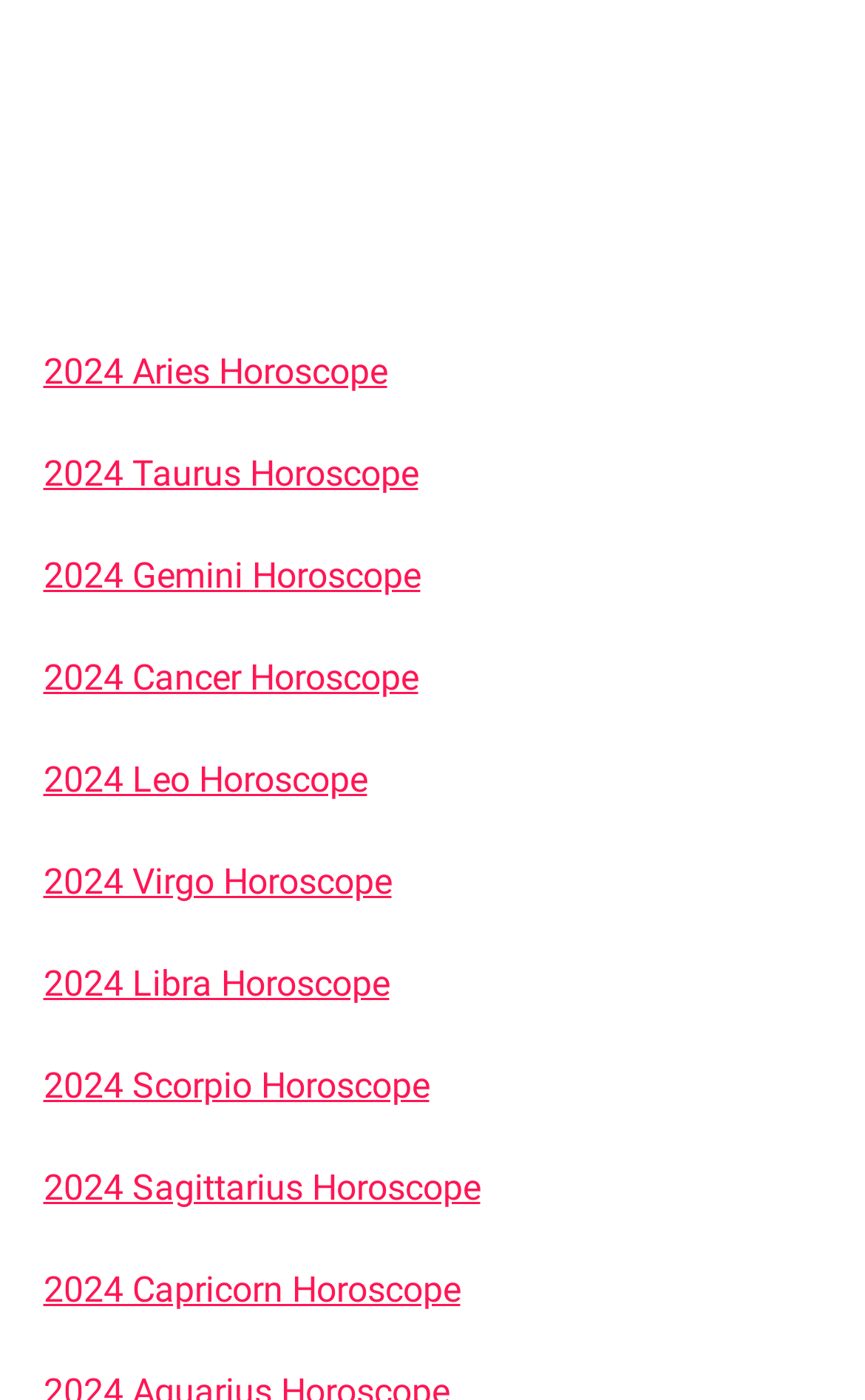Analyze the image and provide a detailed answer to the question: What is the zodiac sign listed below Leo?

By examining the links on the webpage, I found that the link '2024 Leo Horoscope' is followed by the link '2024 Virgo Horoscope', which indicates that Virgo is the zodiac sign listed below Leo.